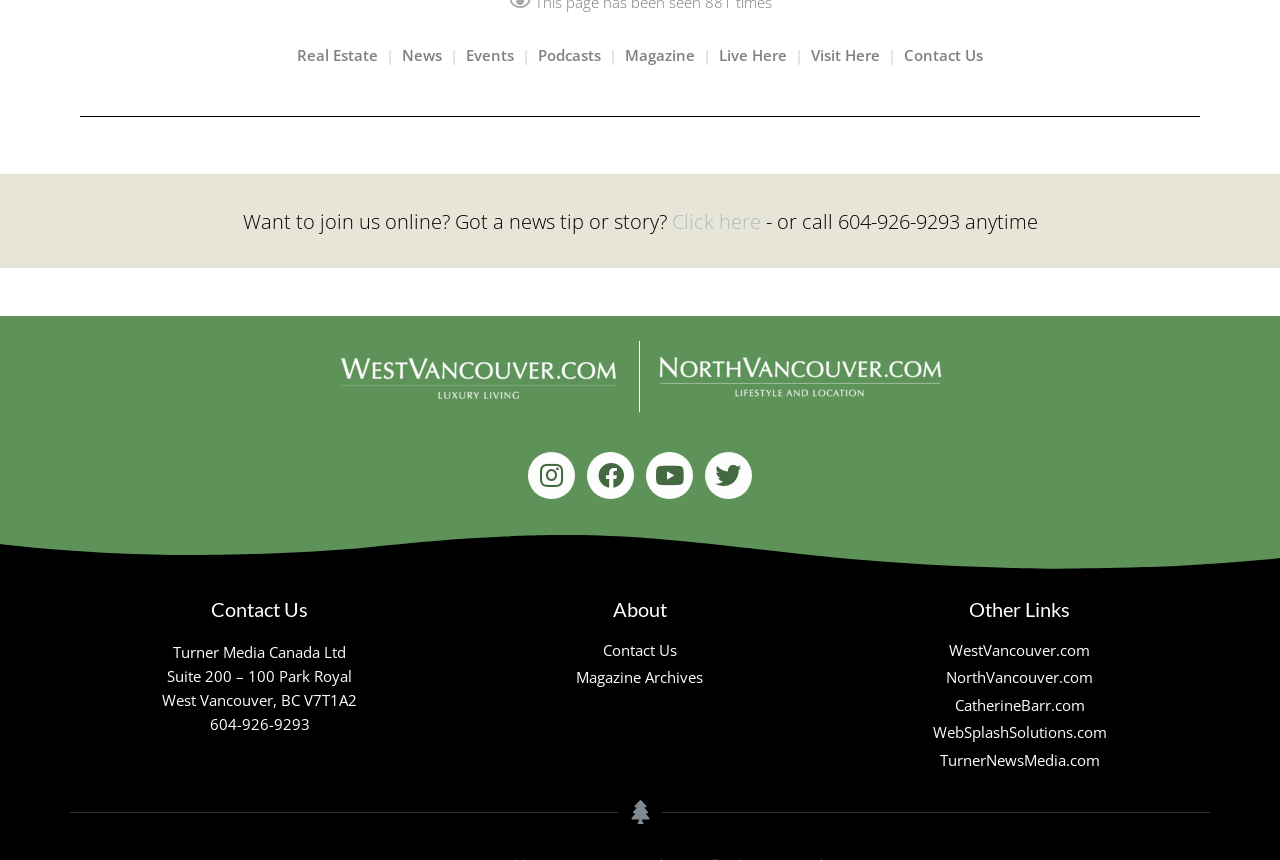Use a single word or phrase to answer this question: 
How can you contact the company?

604-926-9293